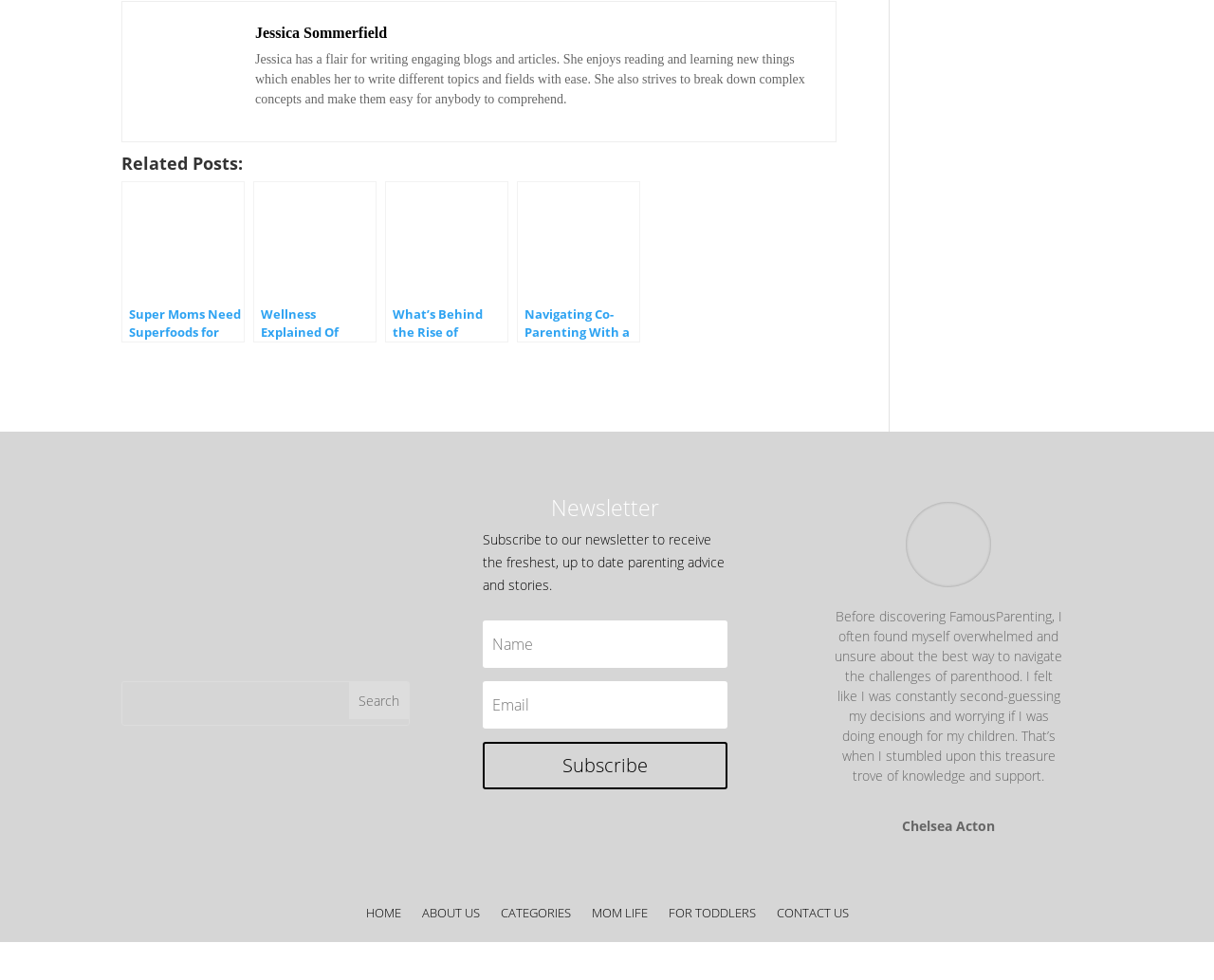Identify the bounding box for the UI element specified in this description: "Jessica Sommerfield". The coordinates must be four float numbers between 0 and 1, formatted as [left, top, right, bottom].

[0.21, 0.023, 0.319, 0.043]